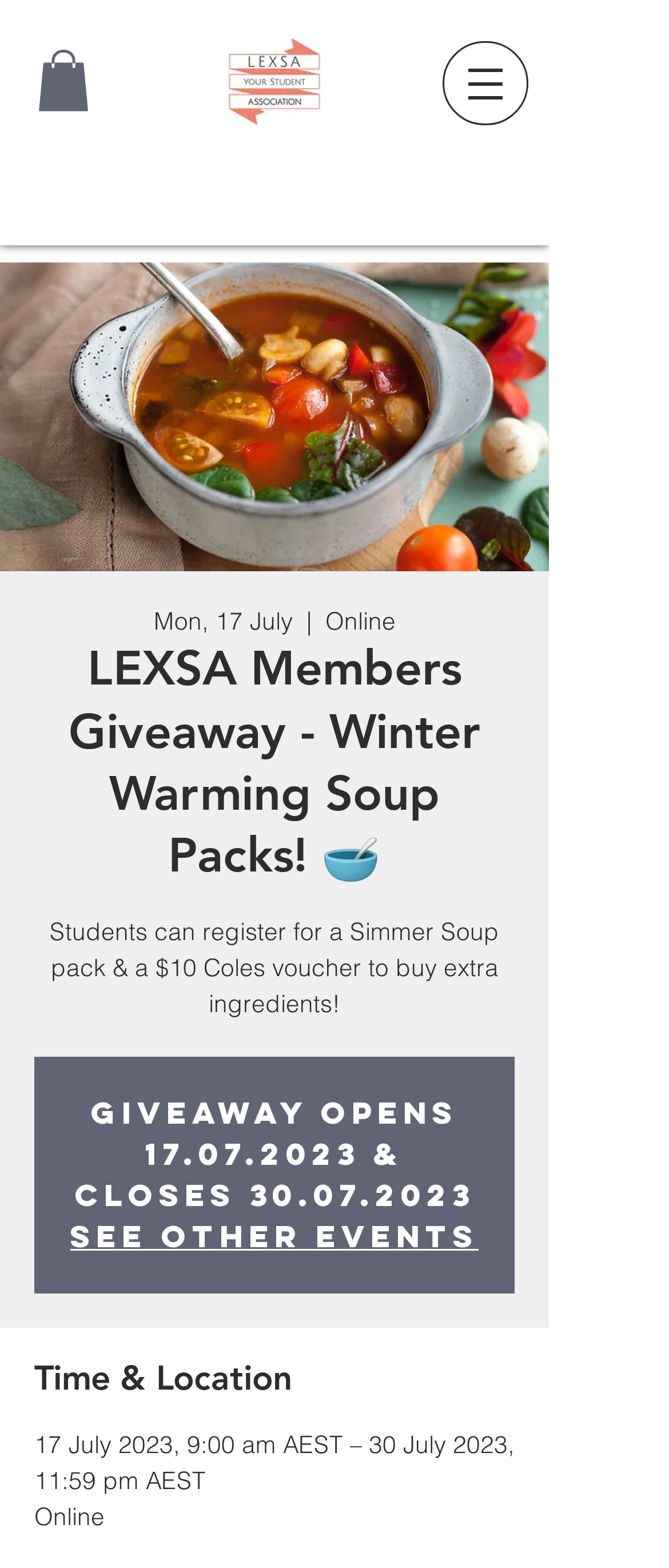What is the time of the event?
Using the picture, provide a one-word or short phrase answer.

9:00 am AEST – 11:59 pm AEST